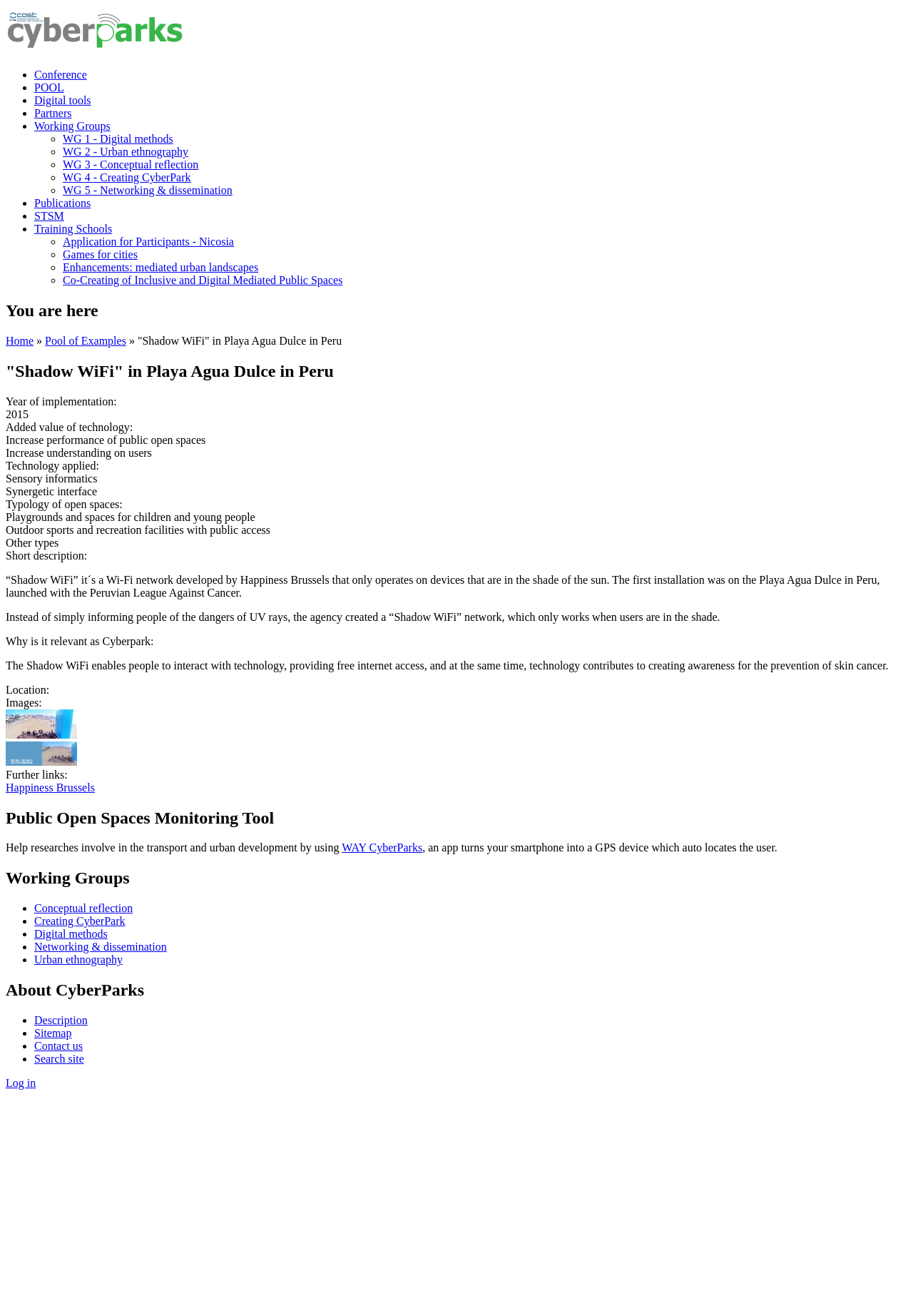Please find the bounding box coordinates of the element that you should click to achieve the following instruction: "View WG 1 - Digital methods". The coordinates should be presented as four float numbers between 0 and 1: [left, top, right, bottom].

[0.069, 0.101, 0.19, 0.11]